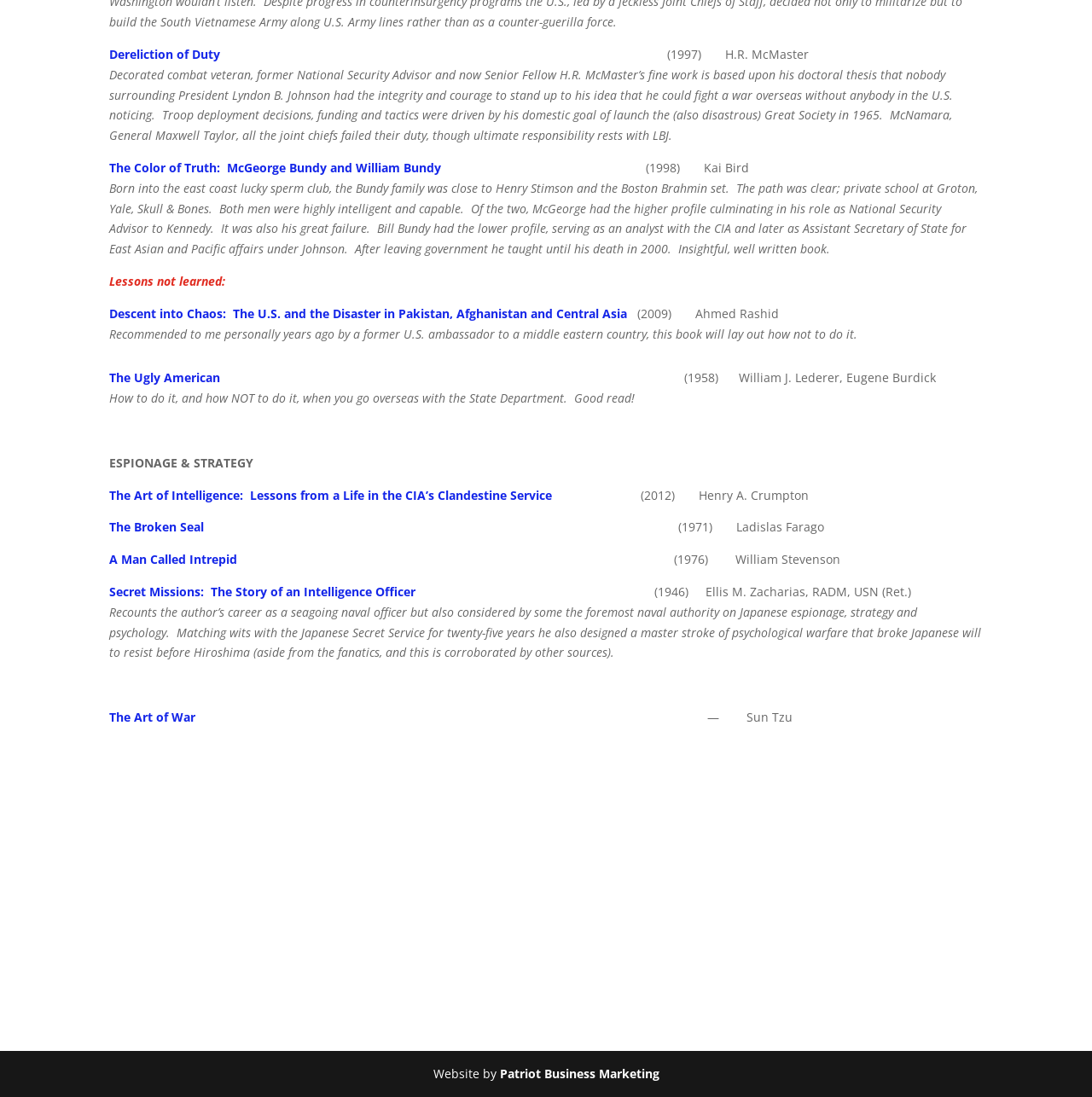What is the title of the first book?
Please look at the screenshot and answer using one word or phrase.

Dereliction of Duty